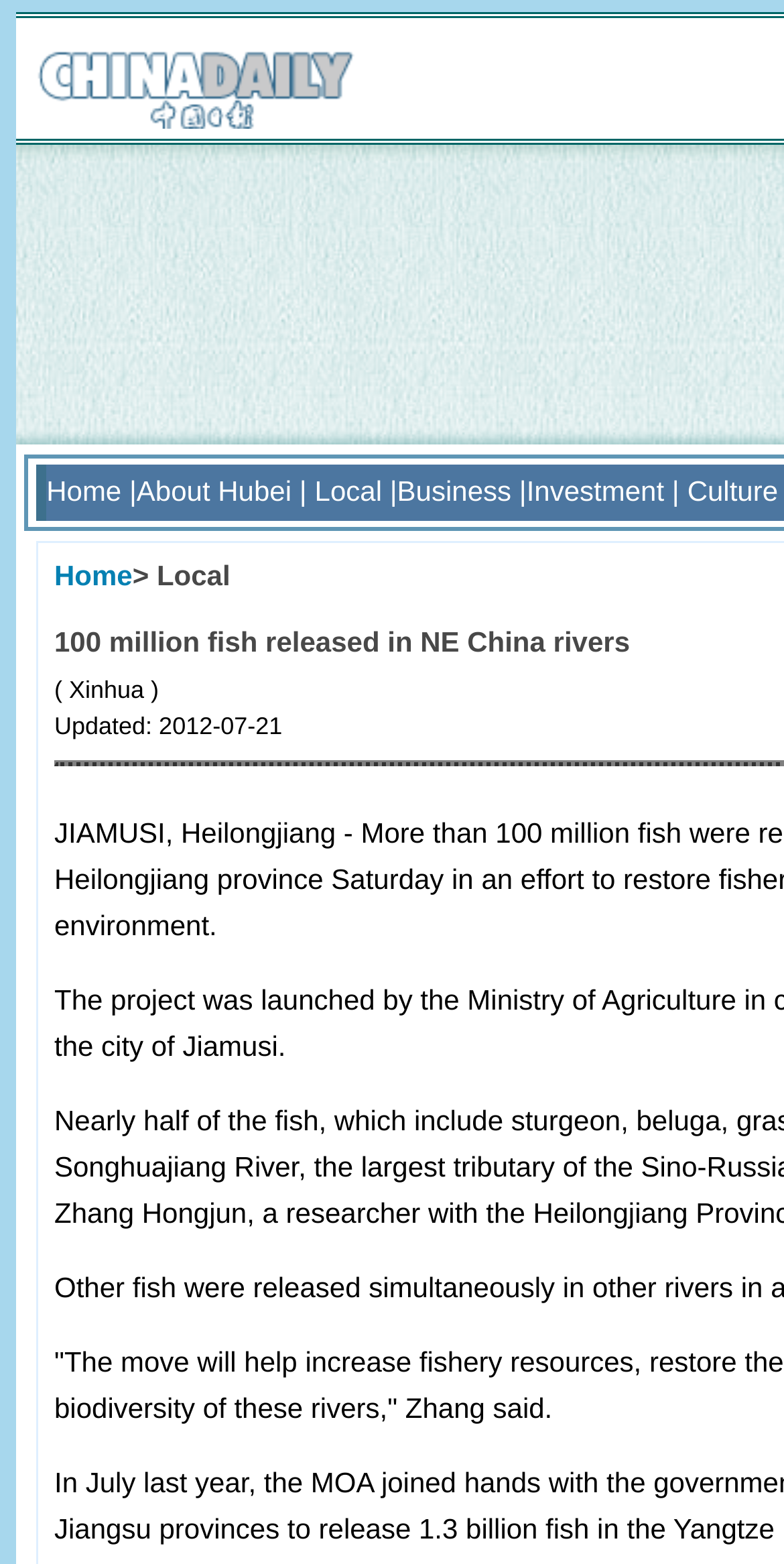How many links are in the top navigation bar?
Examine the screenshot and reply with a single word or phrase.

6